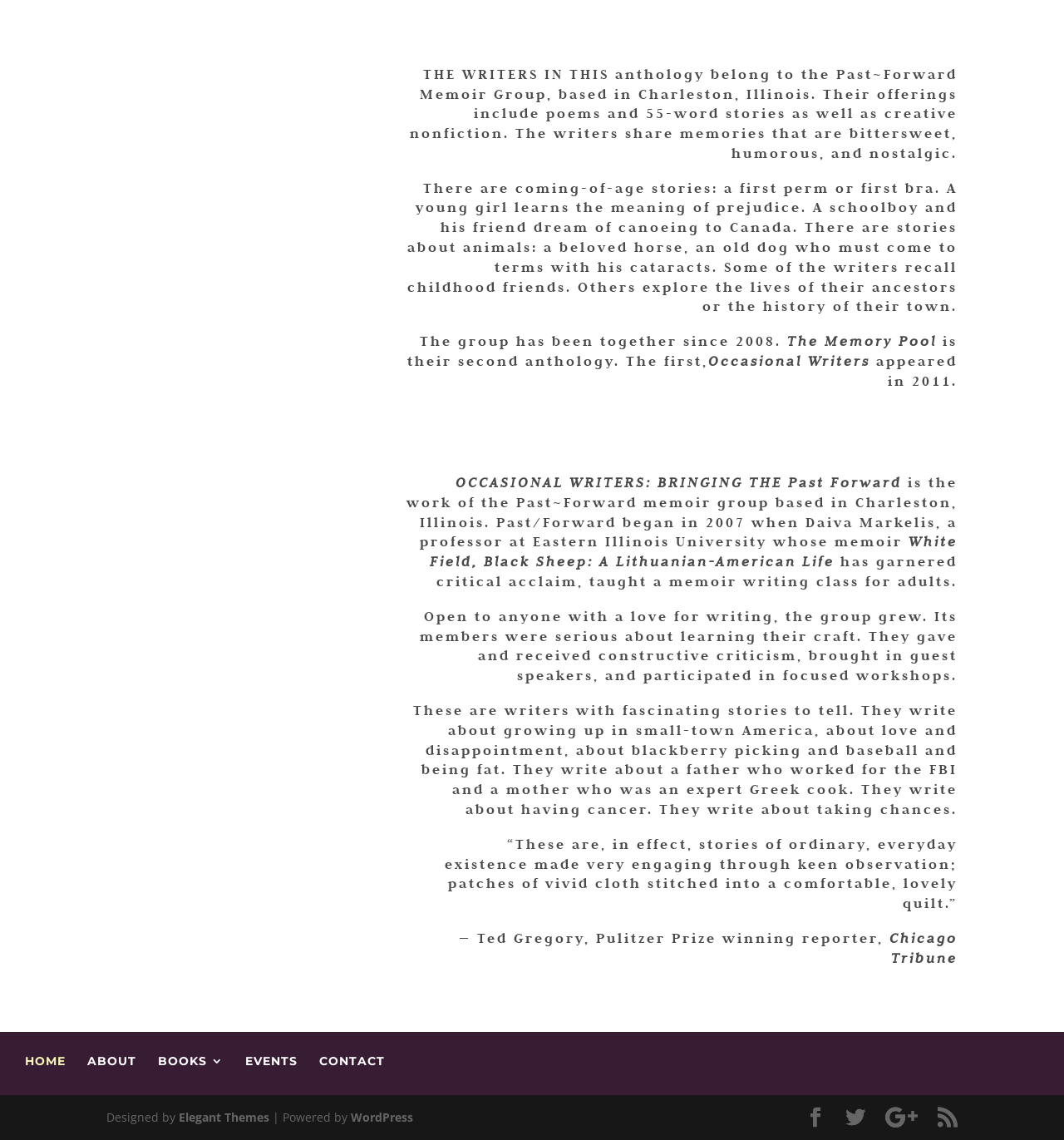What is the name of the professor who taught a memoir writing class?
Can you give a detailed and elaborate answer to the question?

I found the answer by looking at the StaticText element with ID 498, which contains the text 'Daiva Markelis, a professor at Eastern Illinois University whose memoir'. This text explicitly states the name of the professor.